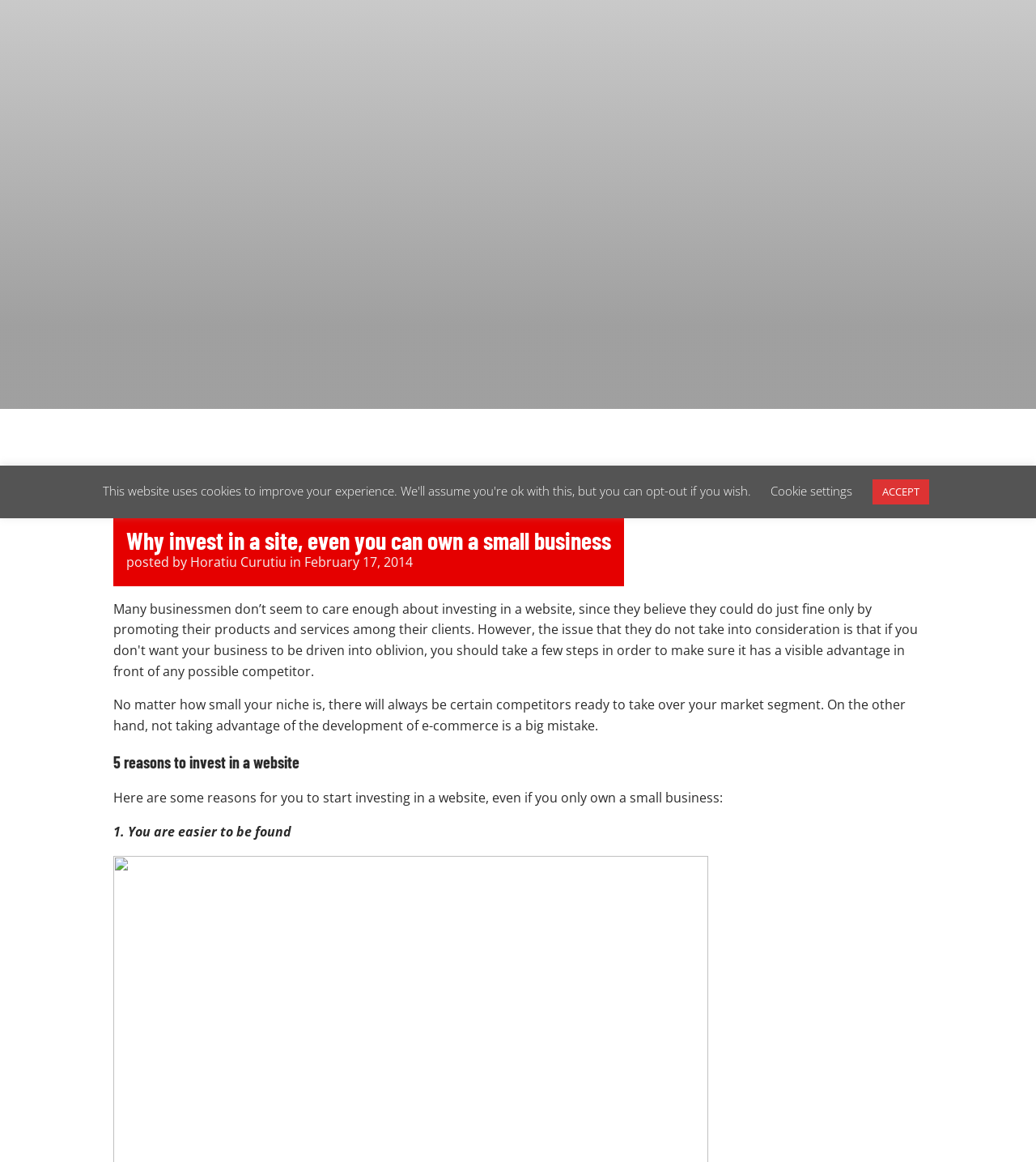Identify and provide the bounding box for the element described by: "Cookie settings".

[0.744, 0.415, 0.823, 0.429]